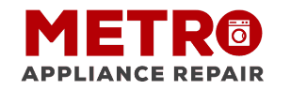Give a concise answer of one word or phrase to the question: 
What values does the company's brand identity convey?

professionalism and trust